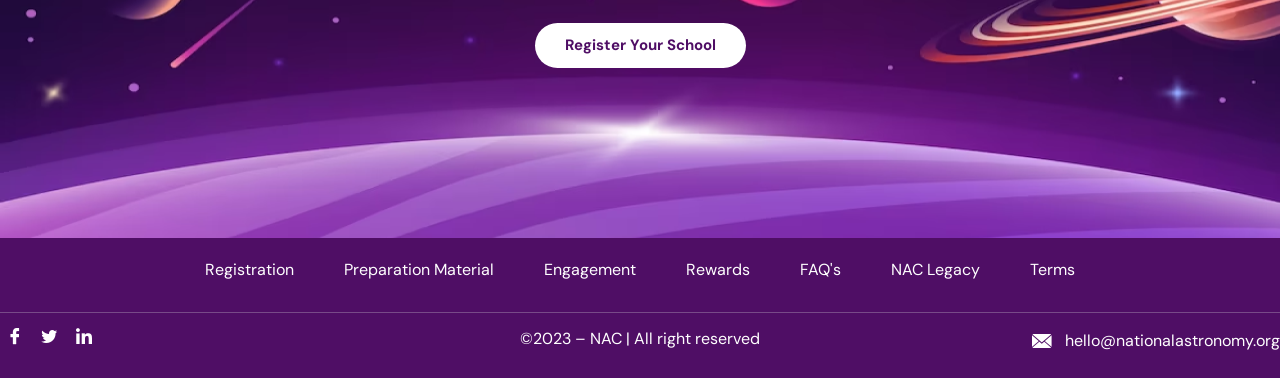Highlight the bounding box of the UI element that corresponds to this description: "aria-label="Twitter"".

[0.027, 0.869, 0.05, 0.948]